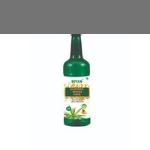What is the primary ingredient of the juice?
Please answer using one word or phrase, based on the screenshot.

Aloe vera